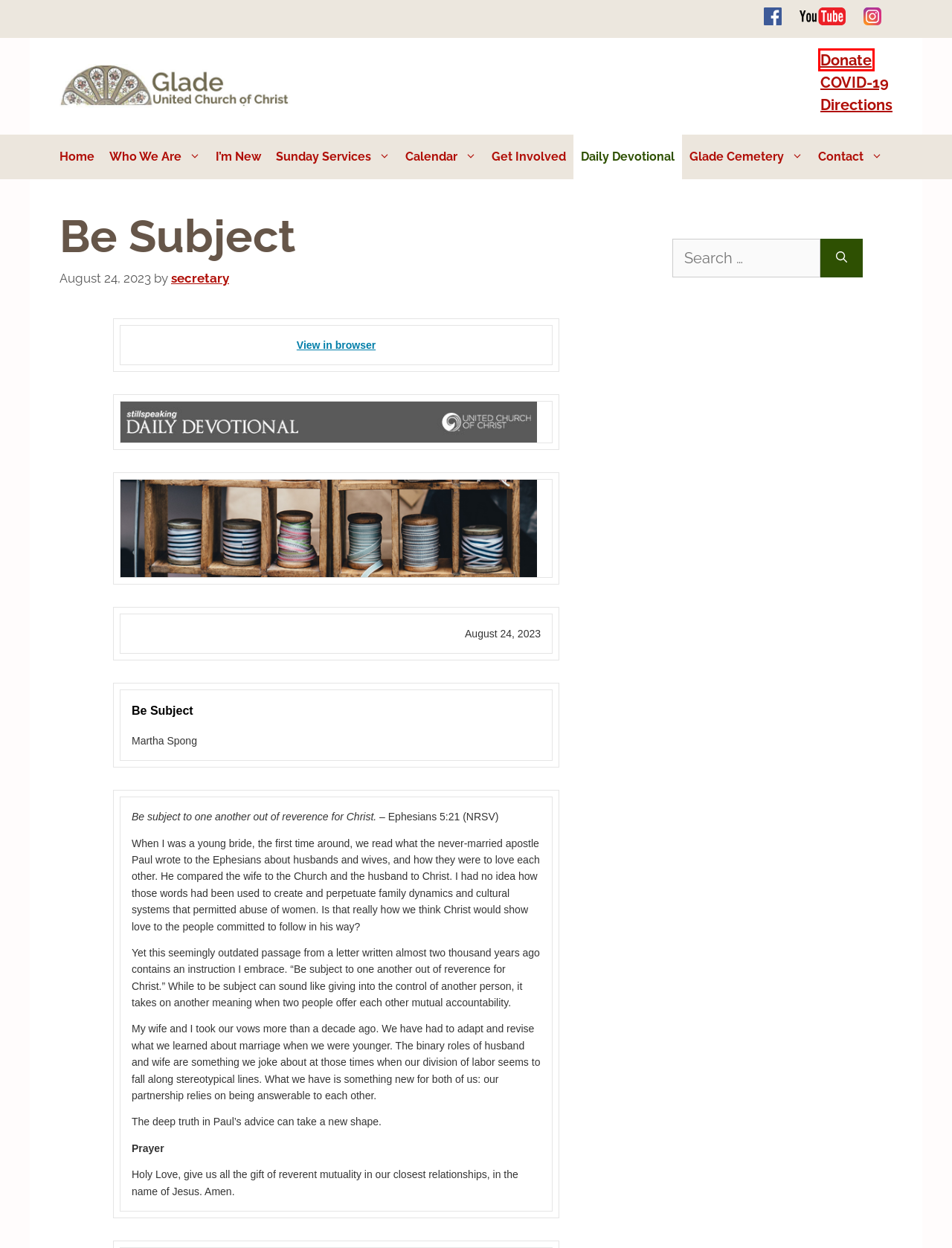You see a screenshot of a webpage with a red bounding box surrounding an element. Pick the webpage description that most accurately represents the new webpage after interacting with the element in the red bounding box. The options are:
A. Contact Glade Church - Glade Church
B. Donate - Glade Church
C. Get Involved - Glade Church
D. Why Glade? - Glade Church
E. Events from December 21 – June 10 – Glade Church
F. Covid - Glade Church
G. Location and Parking Info - Glade Church
H. Daily Devotional Archives - Glade Church

B